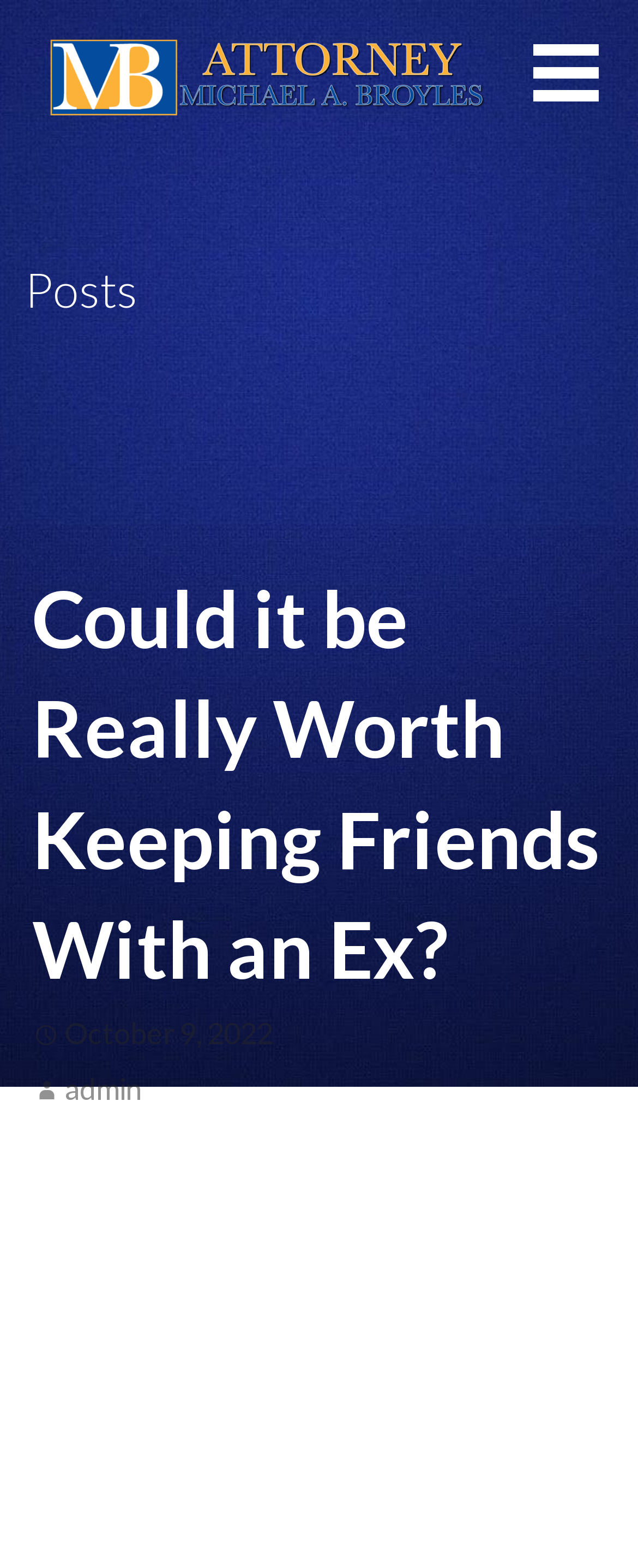What is the name of the attorney mentioned in the article?
Examine the image closely and answer the question with as much detail as possible.

The name of the attorney mentioned in the article can be found by looking at the 'Attorney Mike Broyles' link located at the top of the webpage, which indicates that the attorney's name is Mike Broyles.